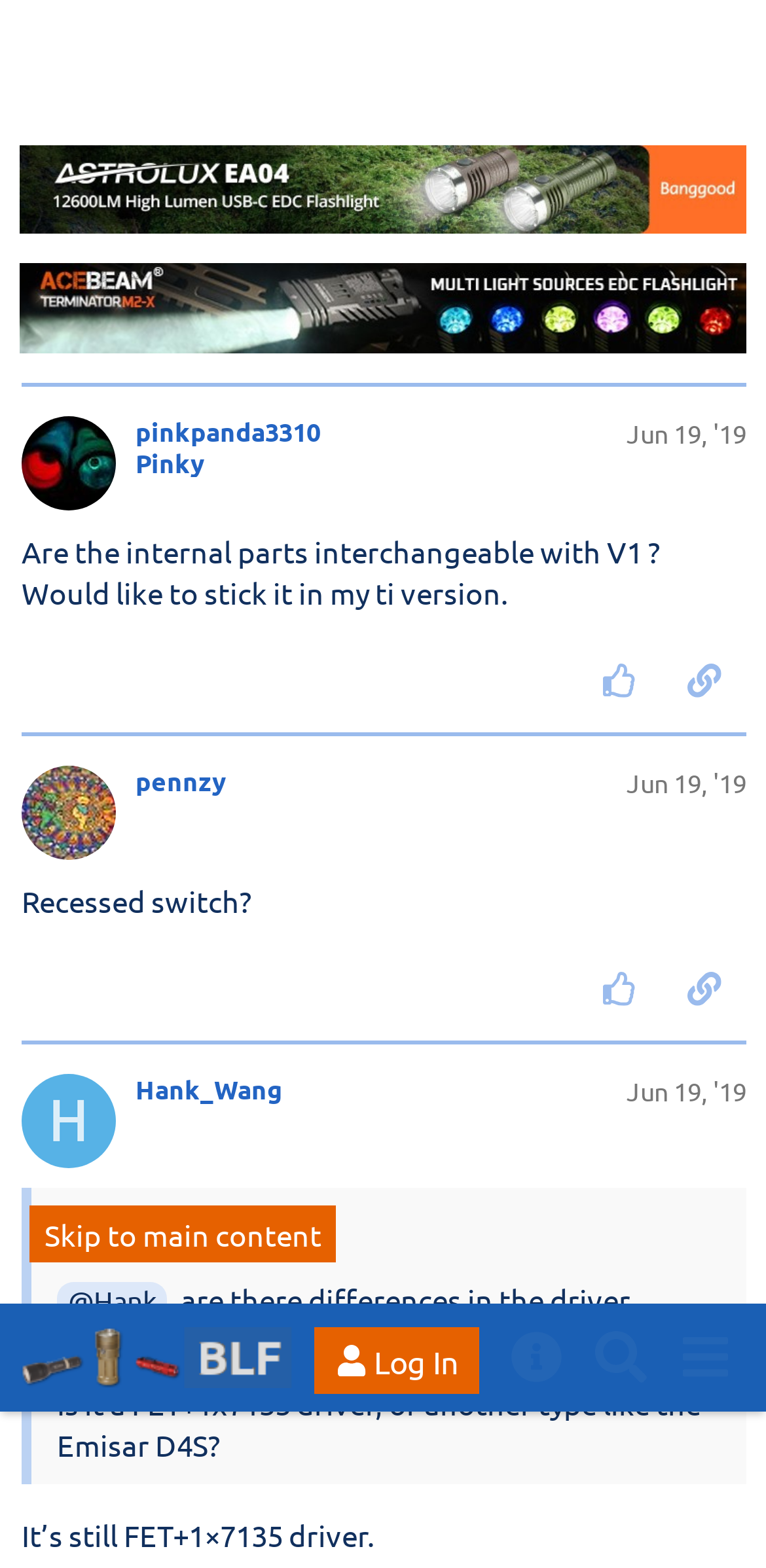Locate and provide the bounding box coordinates for the HTML element that matches this description: "title="thank this post"".

[0.753, 0.012, 0.864, 0.059]